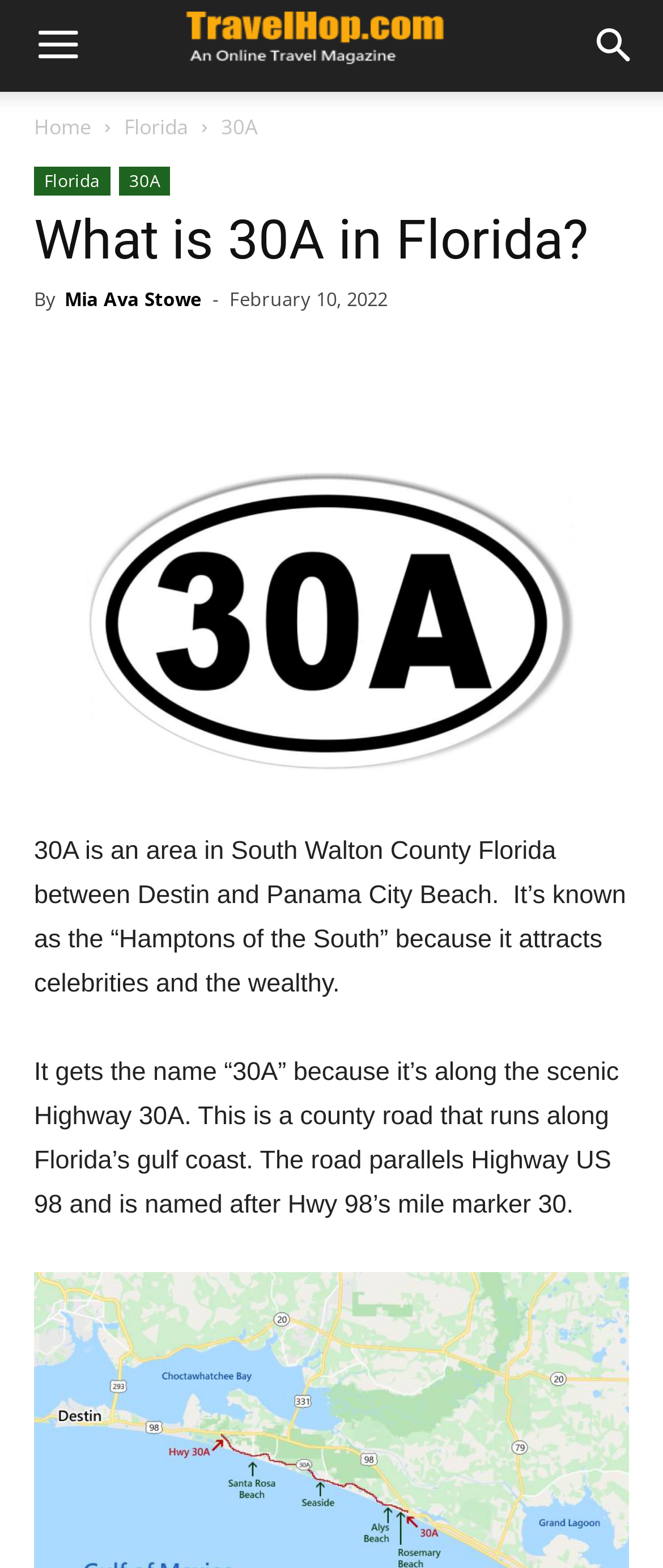Find the bounding box coordinates of the clickable area required to complete the following action: "Learn about Holiday Concert".

None